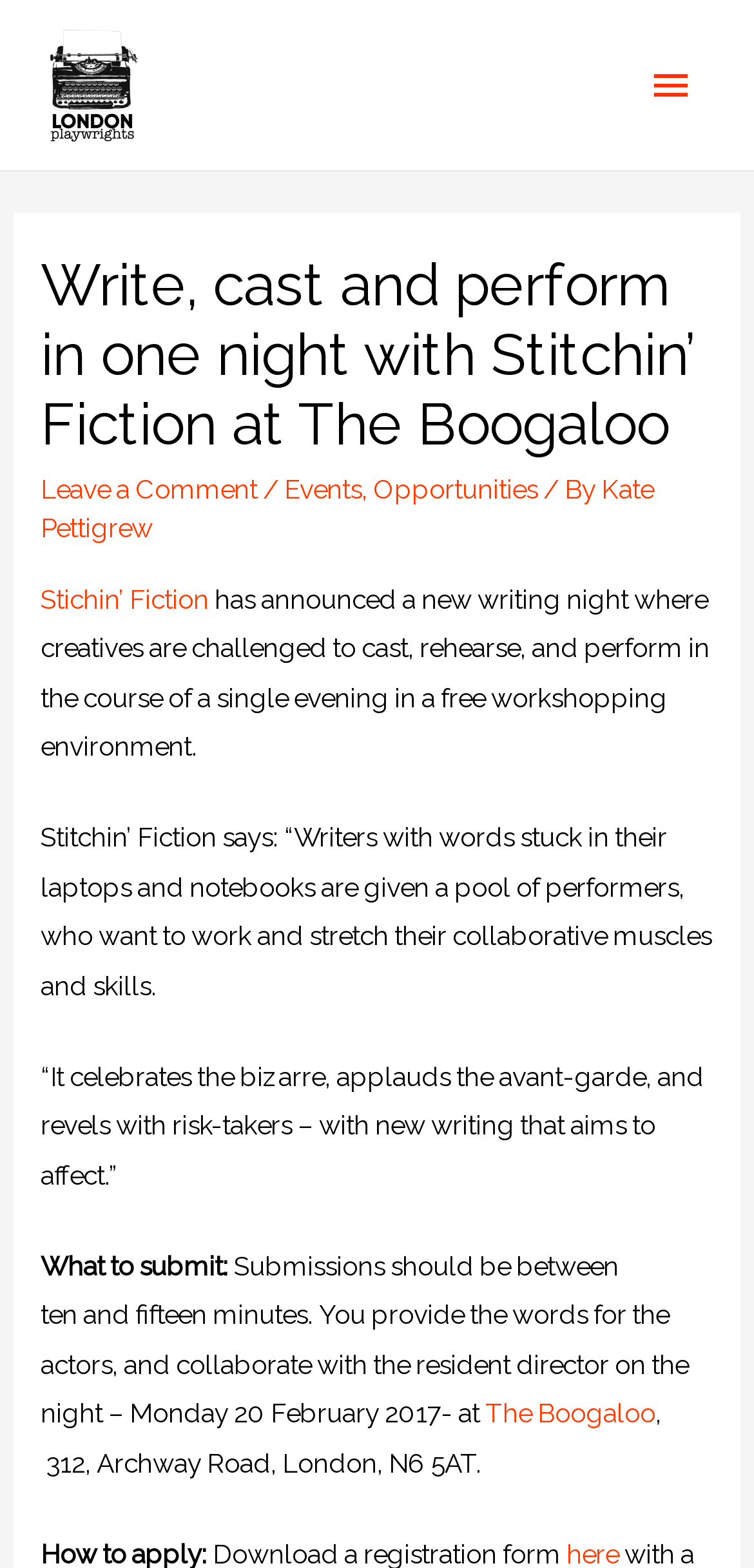Kindly respond to the following question with a single word or a brief phrase: 
Where is the event taking place?

The Boogaloo